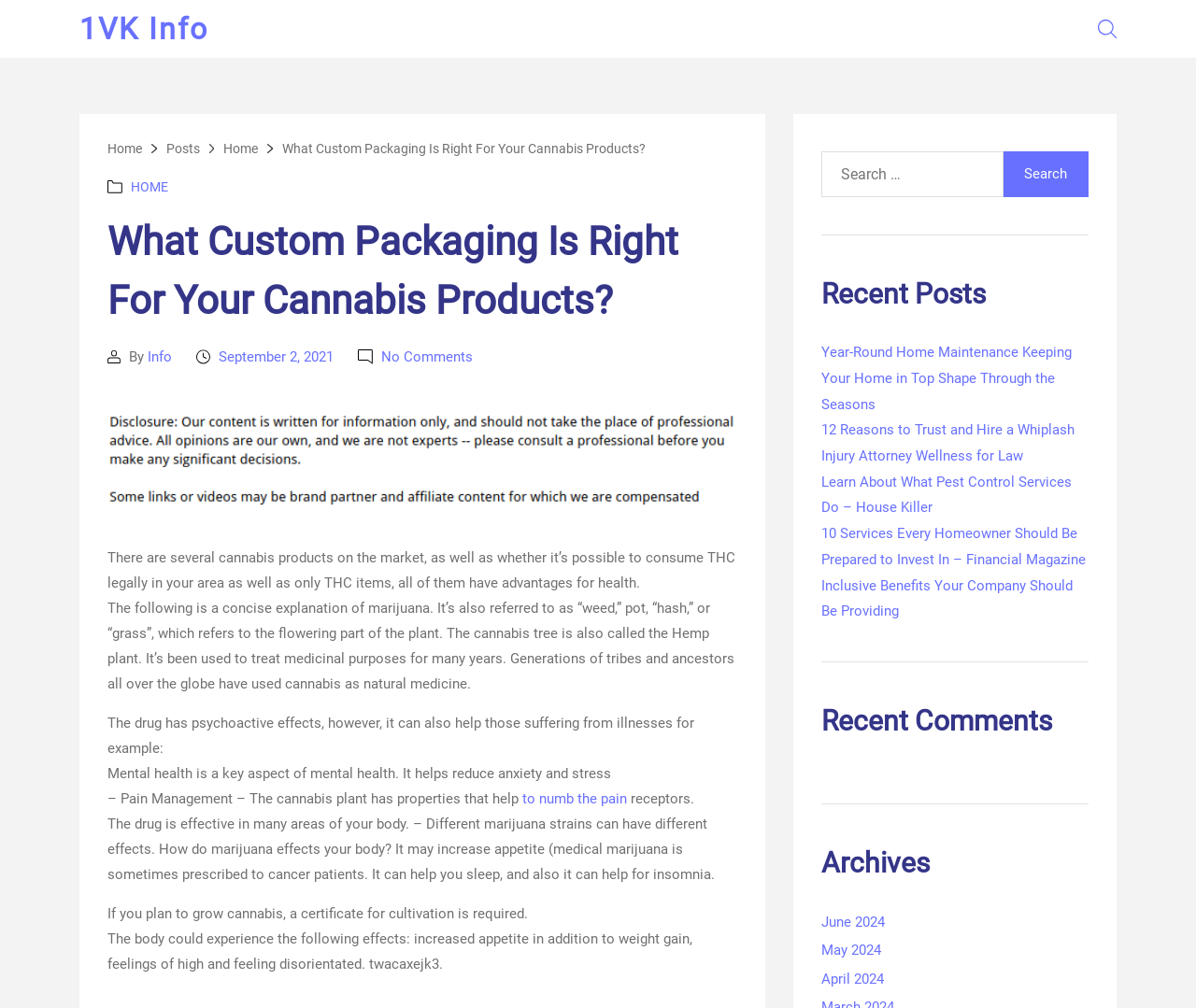Please identify the bounding box coordinates of the clickable area that will allow you to execute the instruction: "Click the 'Home' link".

[0.09, 0.14, 0.119, 0.155]